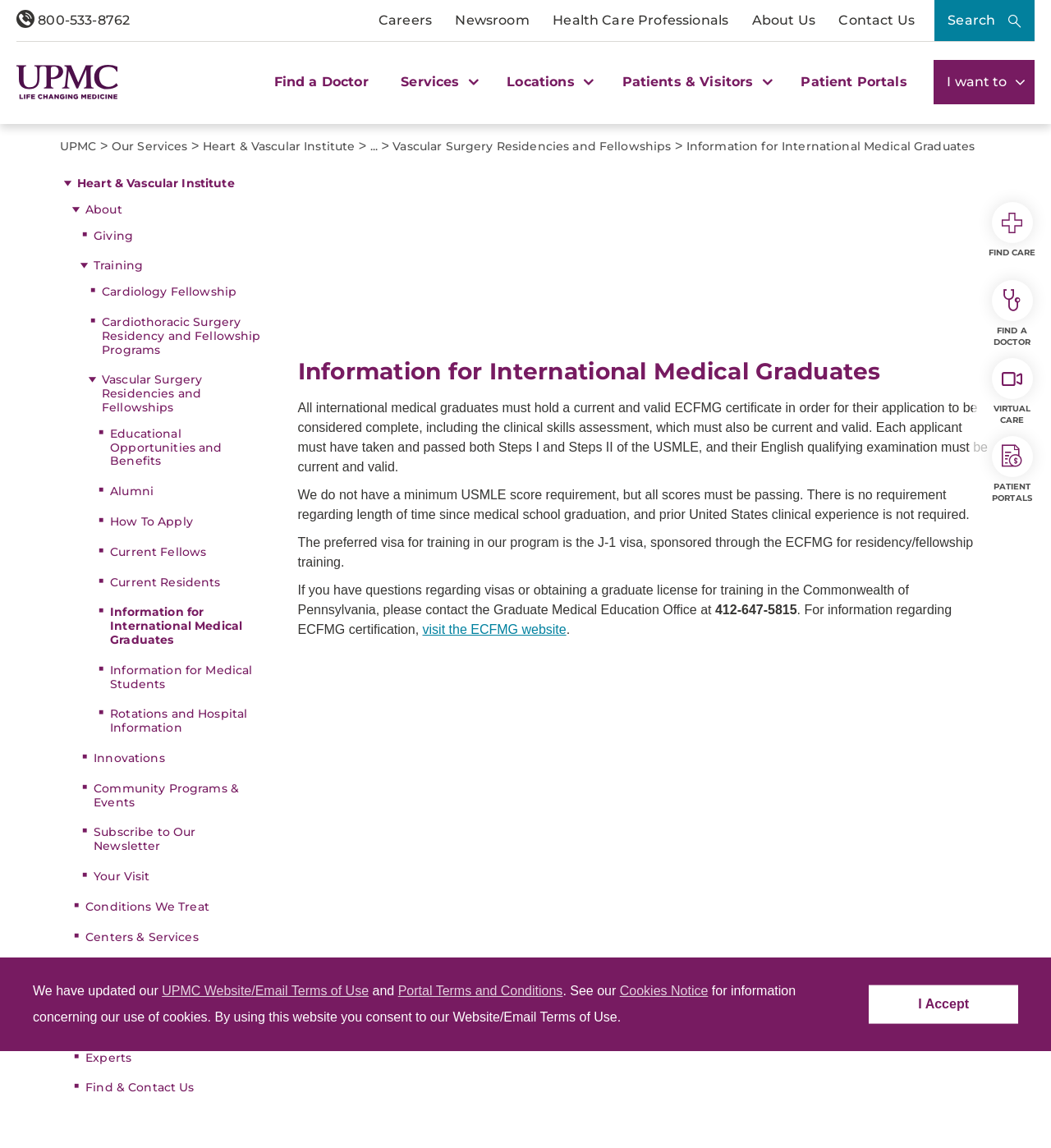Determine the bounding box coordinates of the clickable region to follow the instruction: "Click the 'I Accept' button".

[0.827, 0.858, 0.969, 0.892]